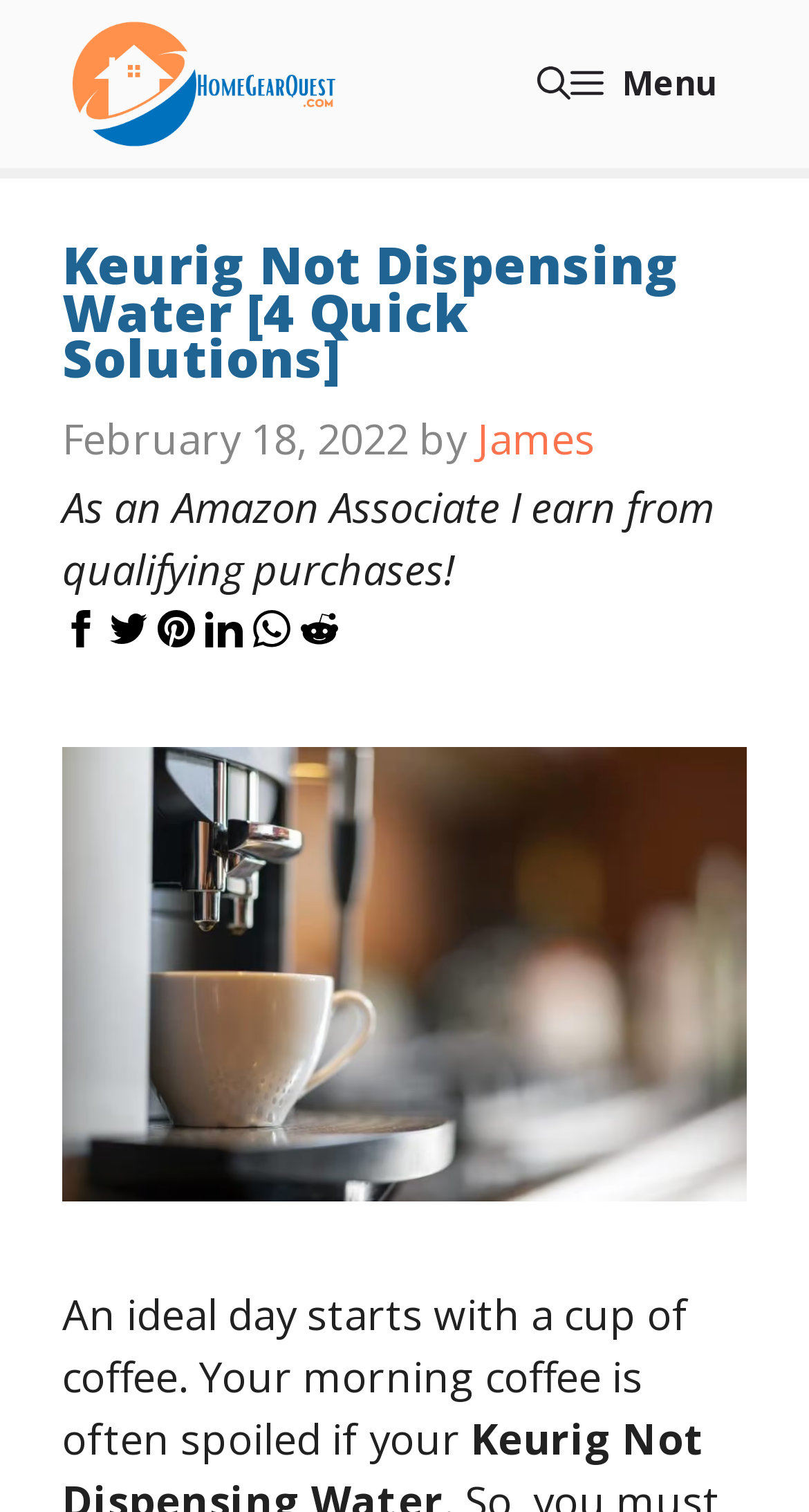How many images are in the article?
Give a one-word or short phrase answer based on the image.

7